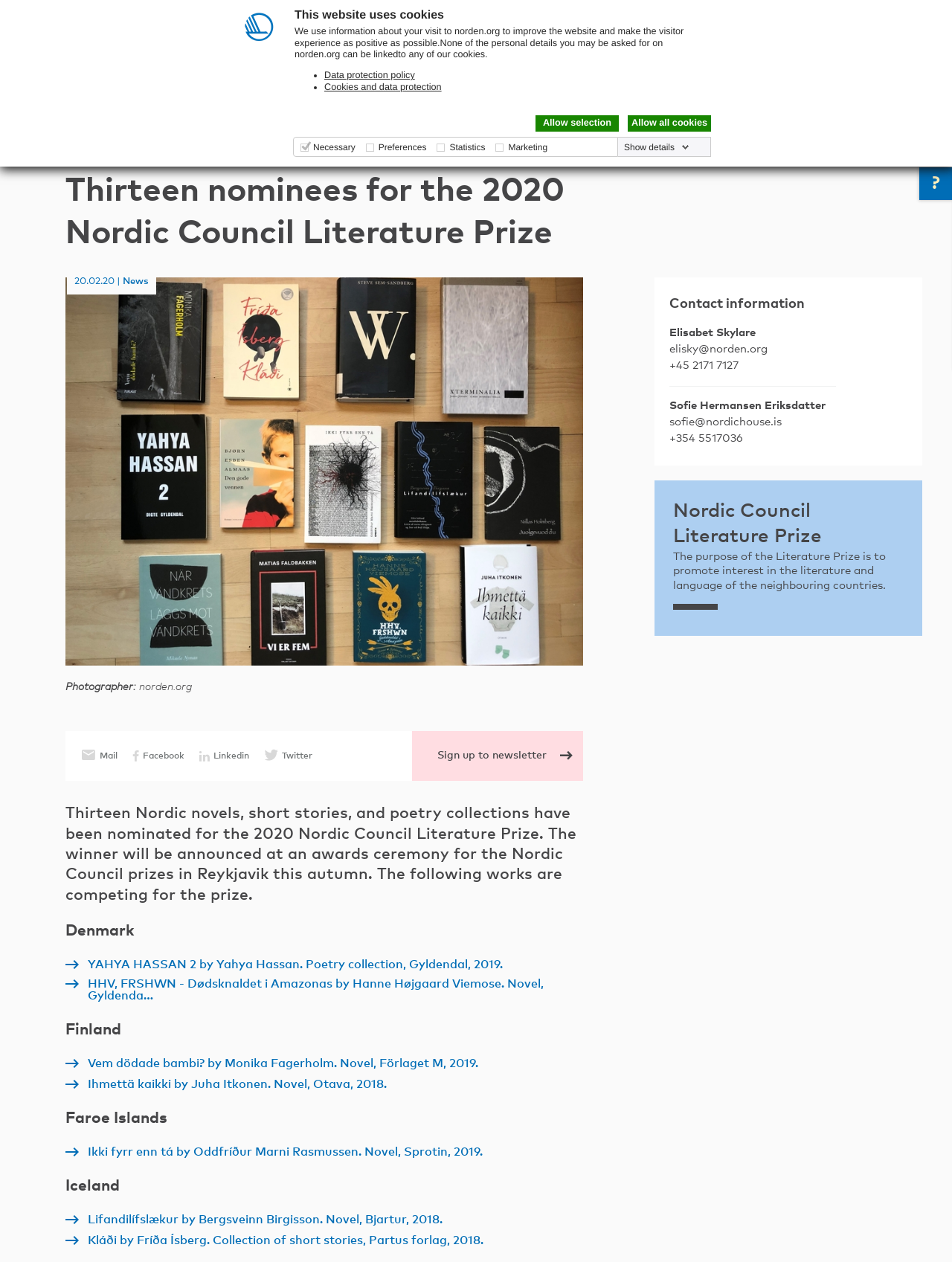Determine the bounding box for the UI element that matches this description: "Allow all cookies".

[0.659, 0.092, 0.747, 0.105]